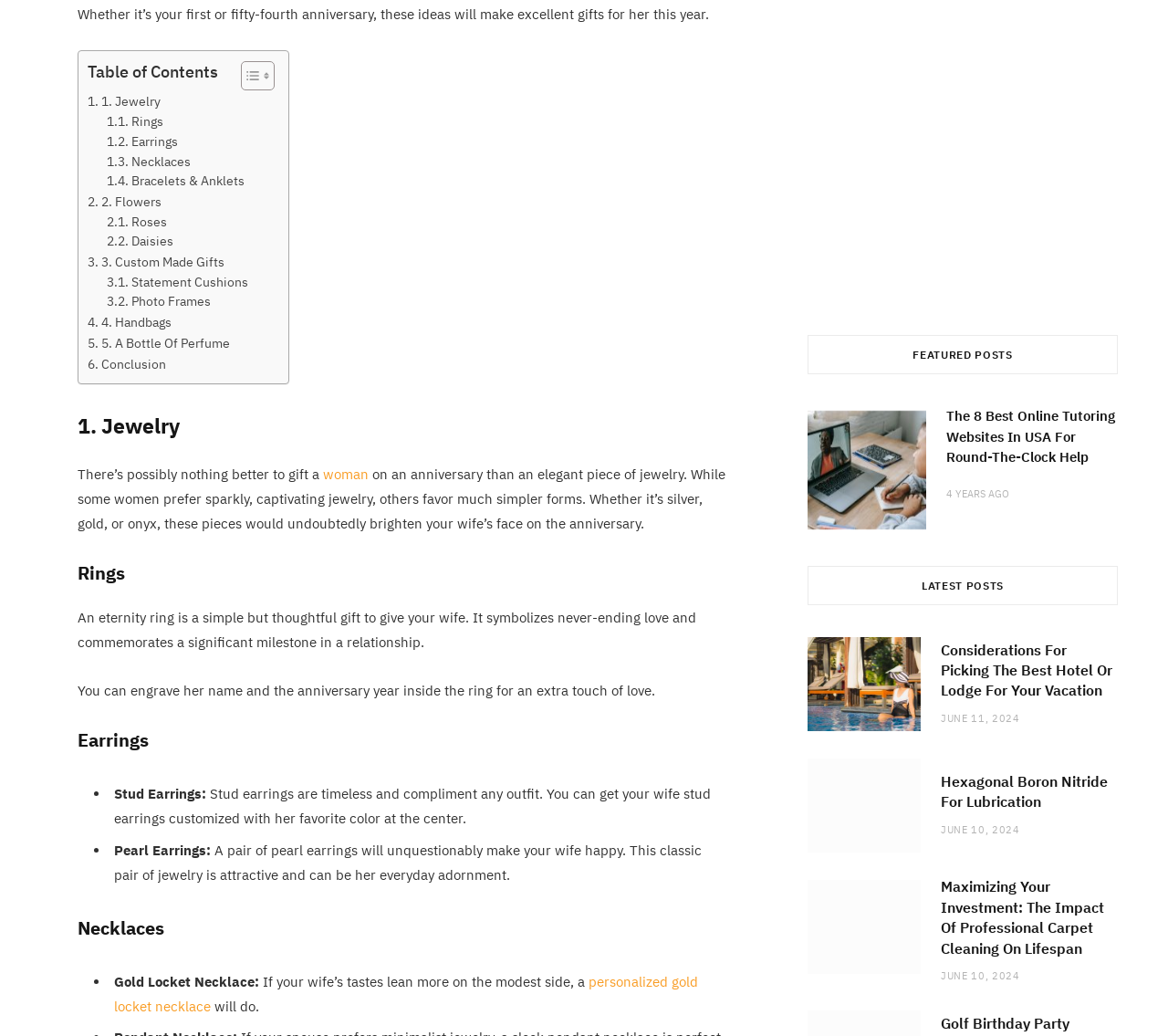Locate the bounding box coordinates of the clickable area needed to fulfill the instruction: "Read the article about 'The 8 Best Online Tutoring Websites In USA For Round-The-Clock Help'".

[0.81, 0.392, 0.957, 0.452]